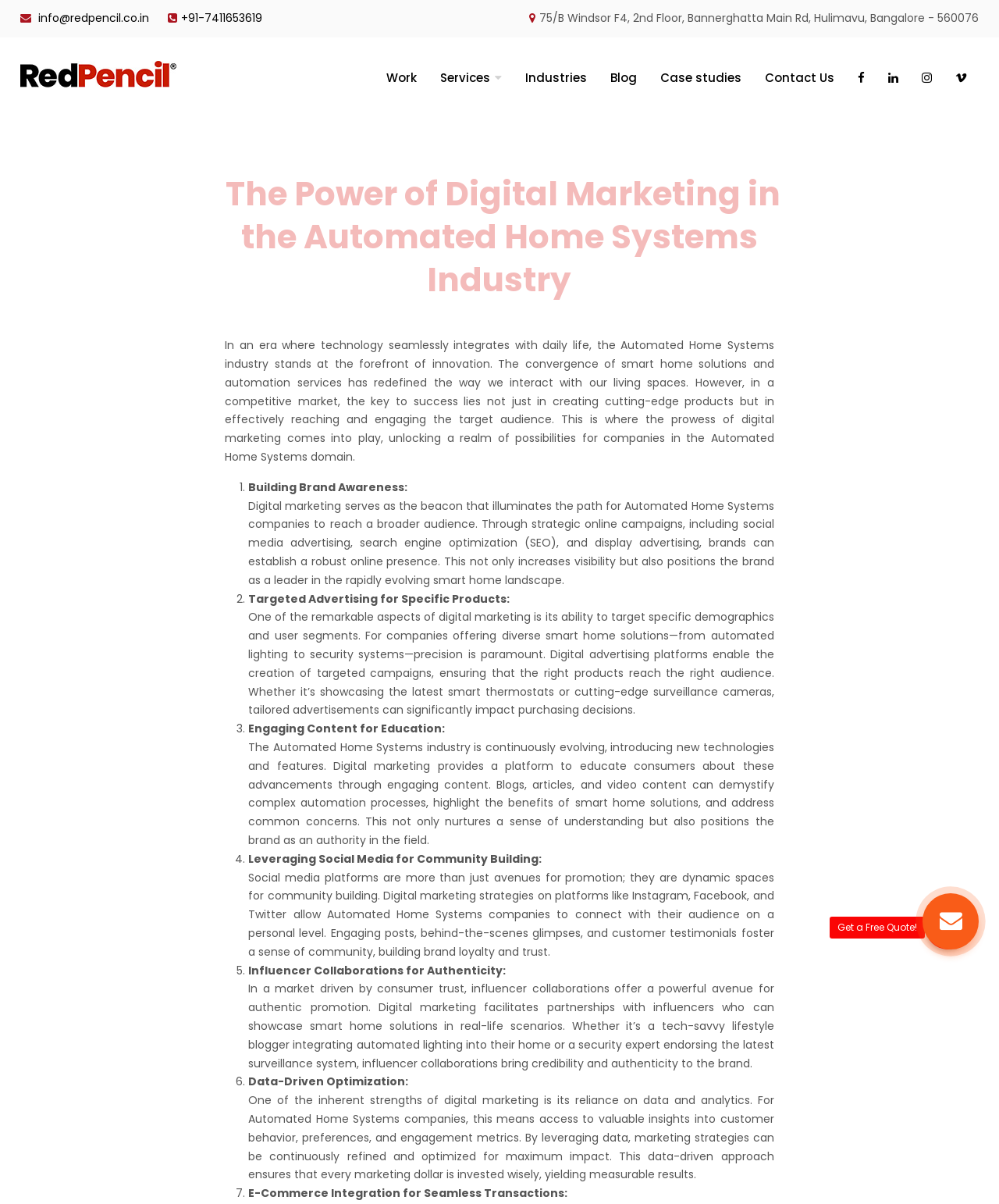Please pinpoint the bounding box coordinates for the region I should click to adhere to this instruction: "View GAMING news".

None